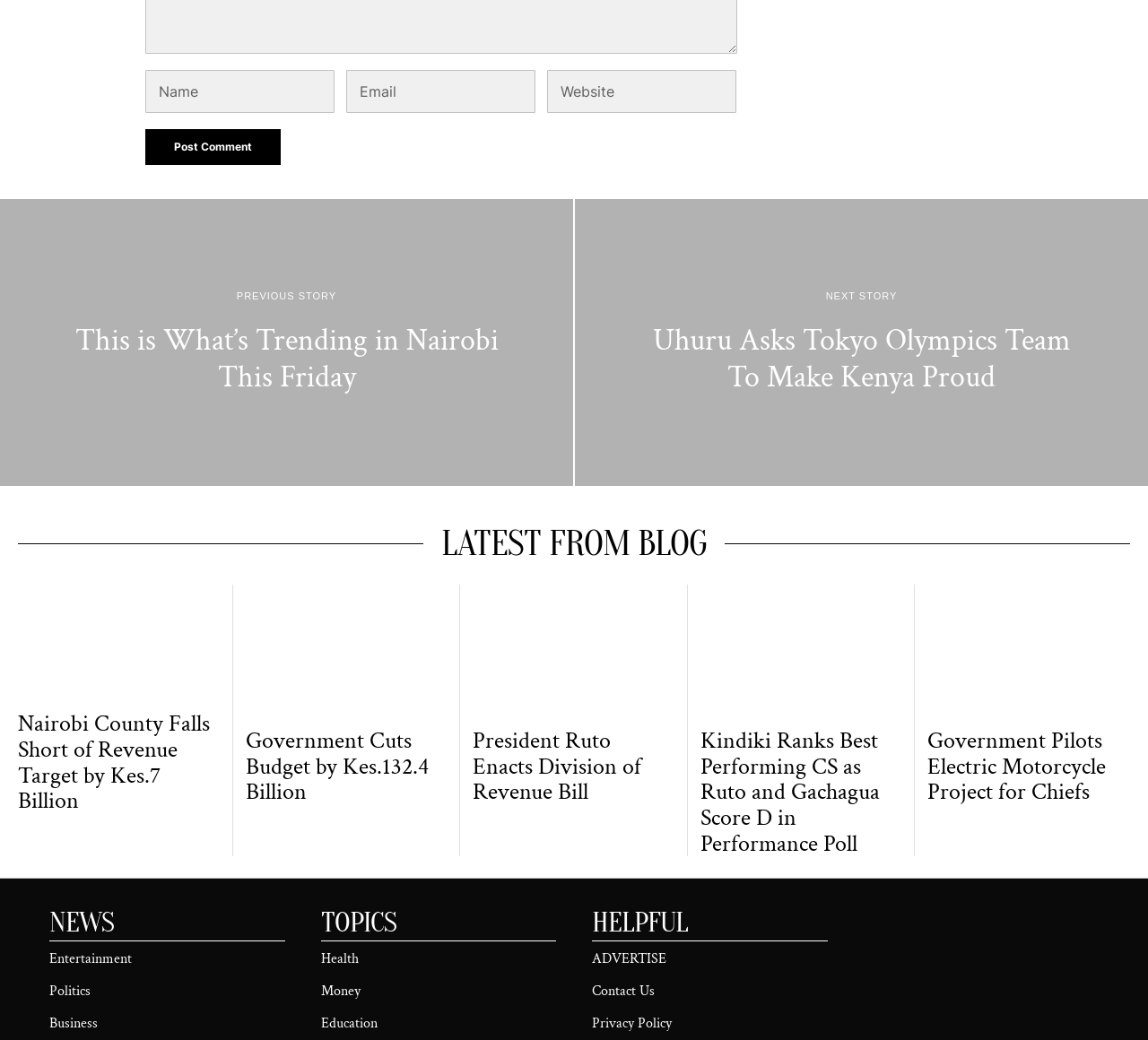Determine the bounding box coordinates of the region to click in order to accomplish the following instruction: "Enter your name". Provide the coordinates as four float numbers between 0 and 1, specifically [left, top, right, bottom].

[0.126, 0.067, 0.291, 0.109]